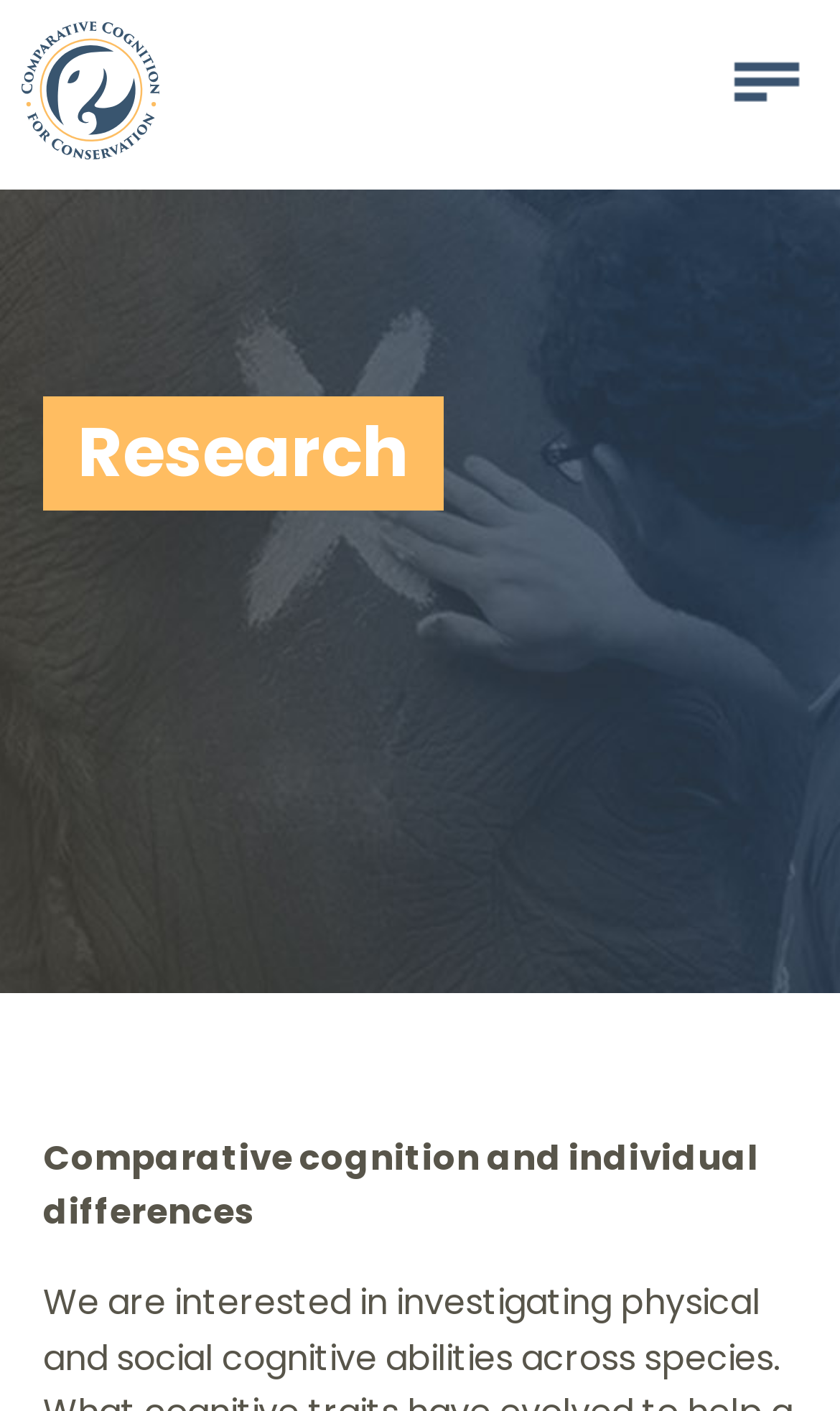Locate the bounding box of the UI element based on this description: "Facebook". Provide four float numbers between 0 and 1 as [left, top, right, bottom].

None